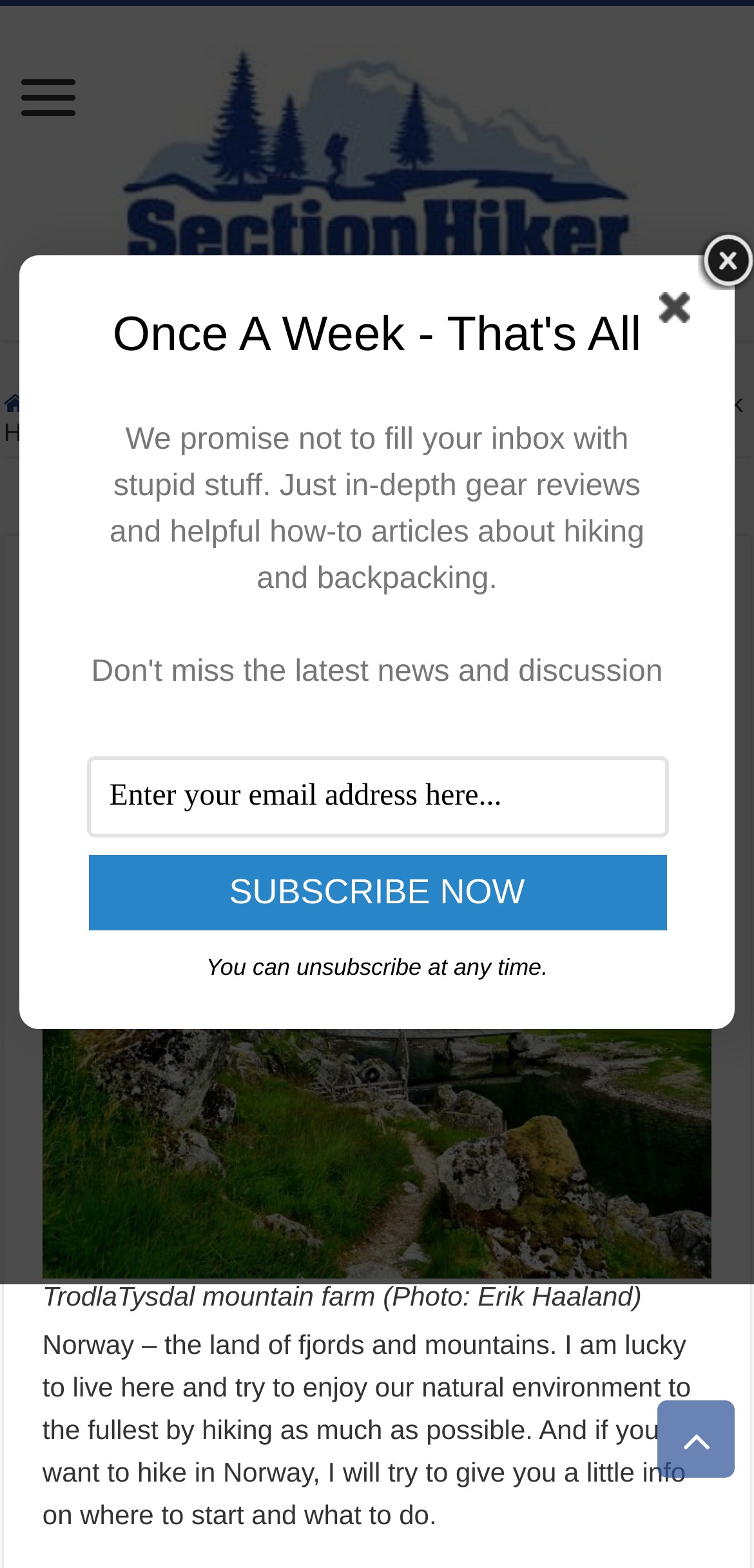Can you determine the main header of this webpage?

A Small Guide to Hiking in Norway by Erik Haaland